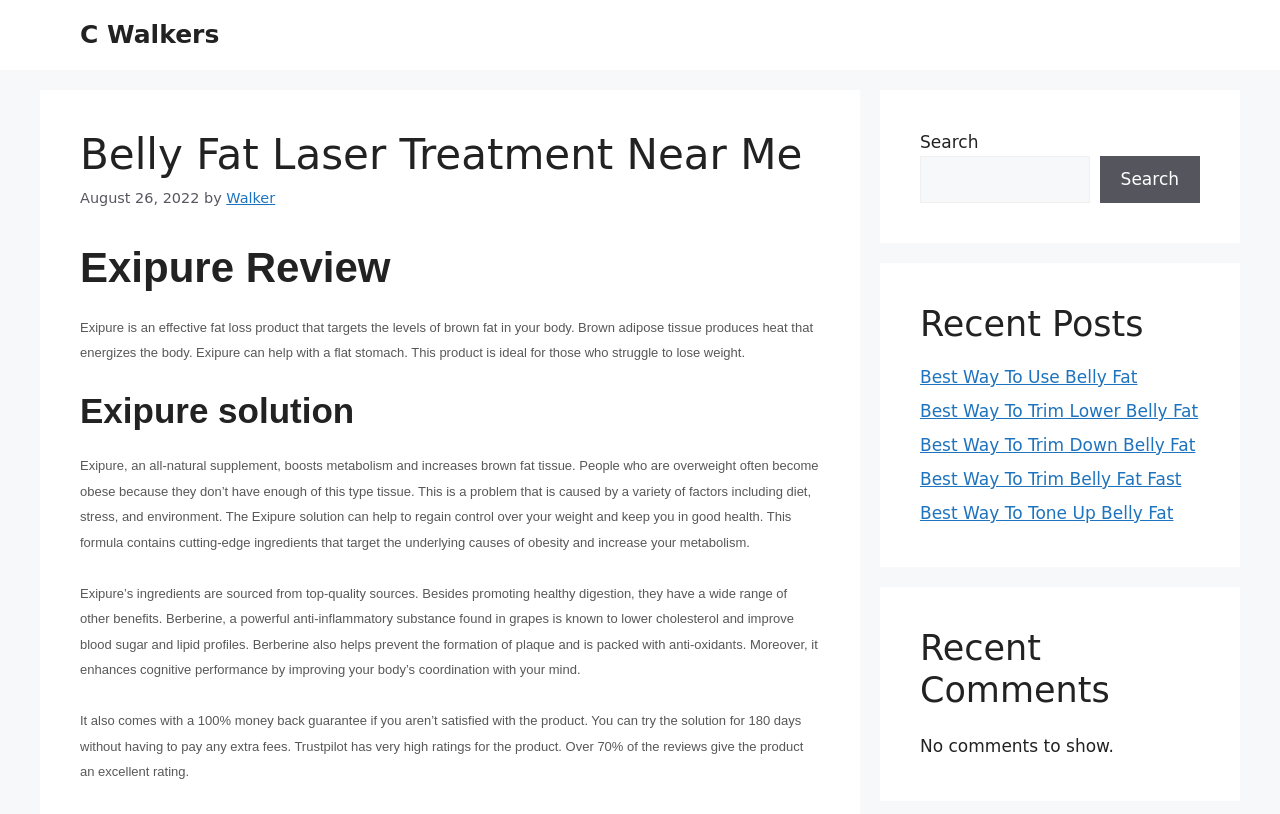Identify the bounding box coordinates for the element that needs to be clicked to fulfill this instruction: "Enter your name". Provide the coordinates in the format of four float numbers between 0 and 1: [left, top, right, bottom].

None